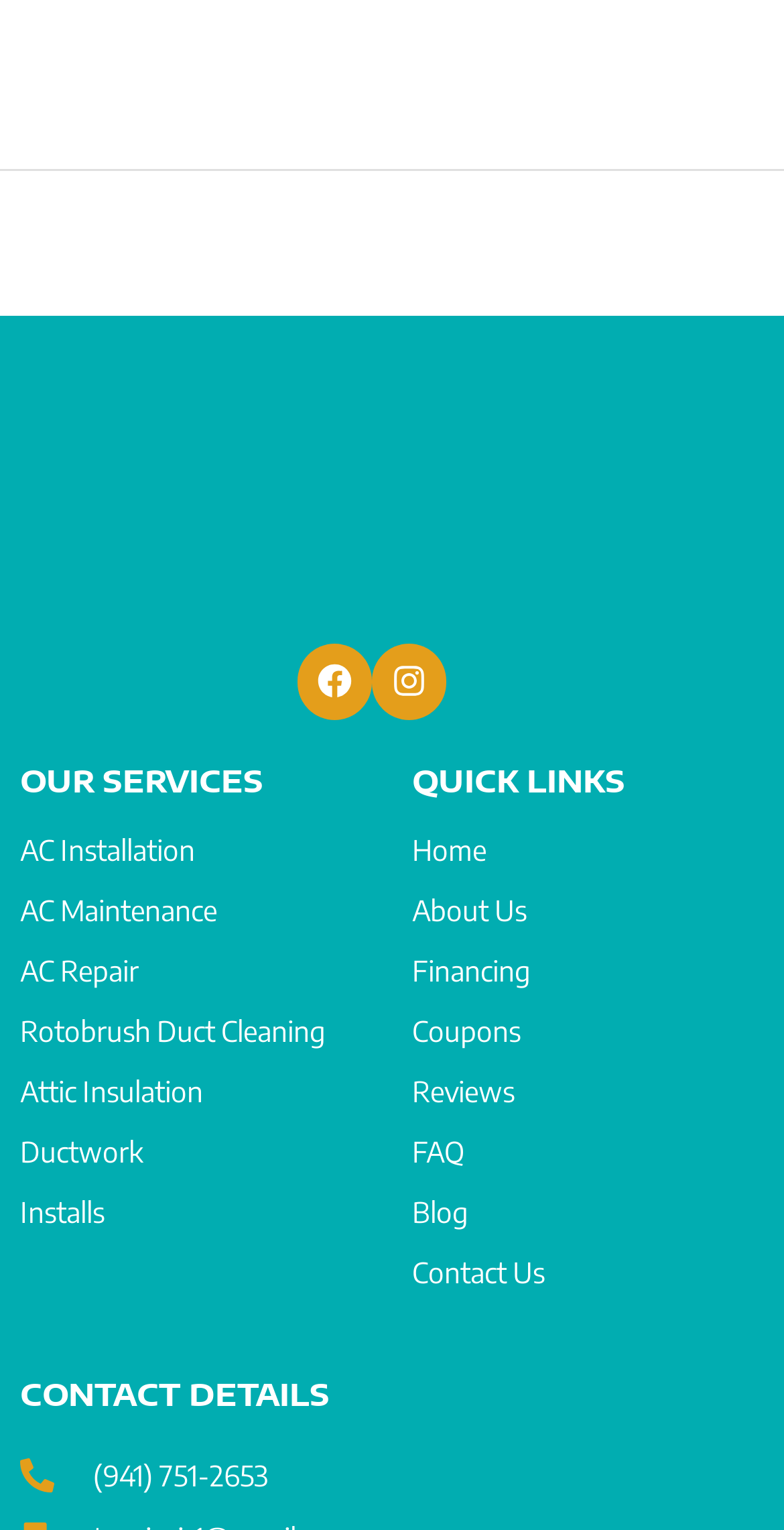How many quick links are there?
Provide a short answer using one word or a brief phrase based on the image.

9